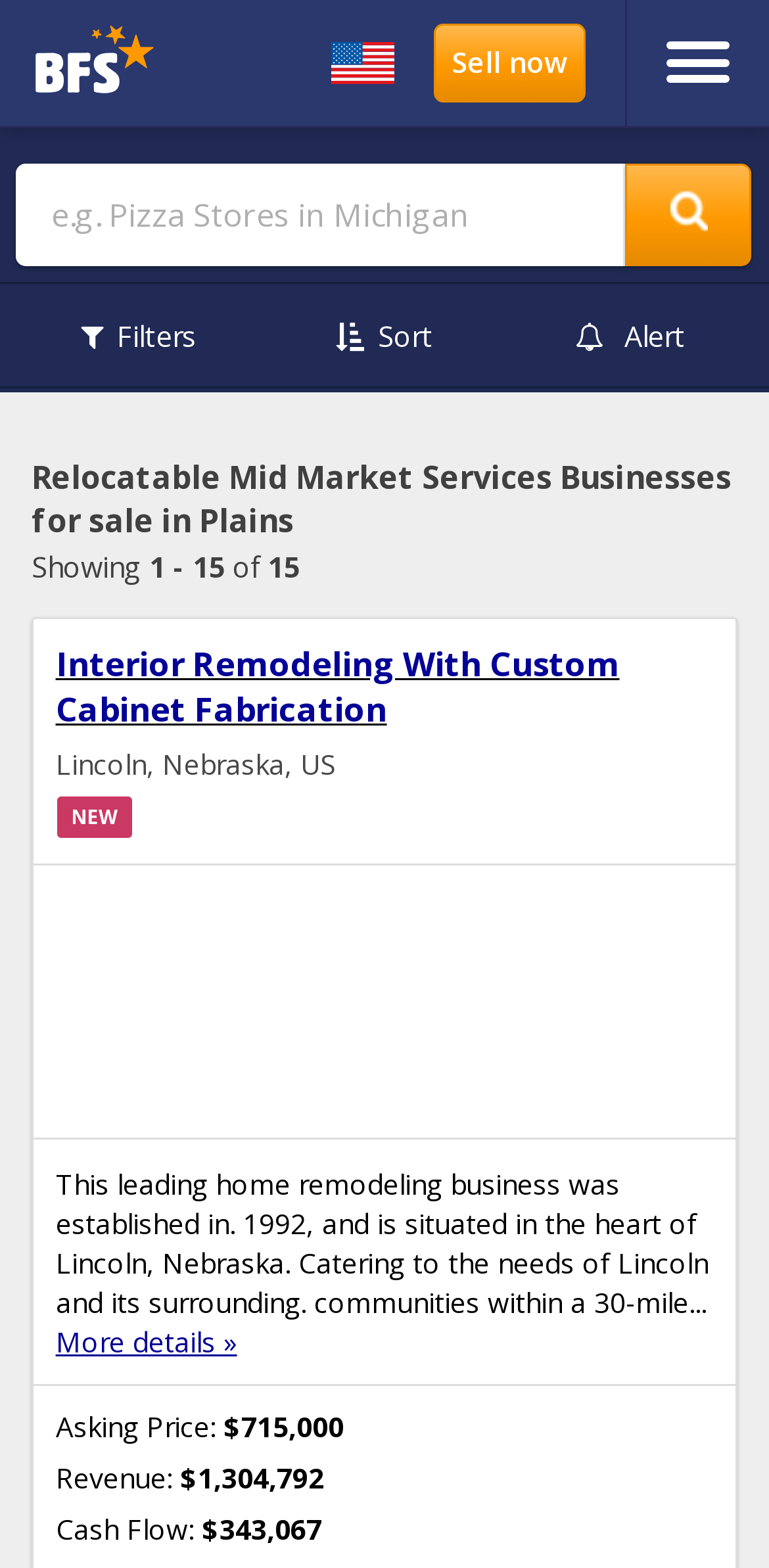What is the revenue of the first business listed?
Use the information from the screenshot to give a comprehensive response to the question.

I looked at the first business listed, which is 'Interior Remodeling With Custom Cabinet Fabrication', and found its revenue to be '$1,304,792'.